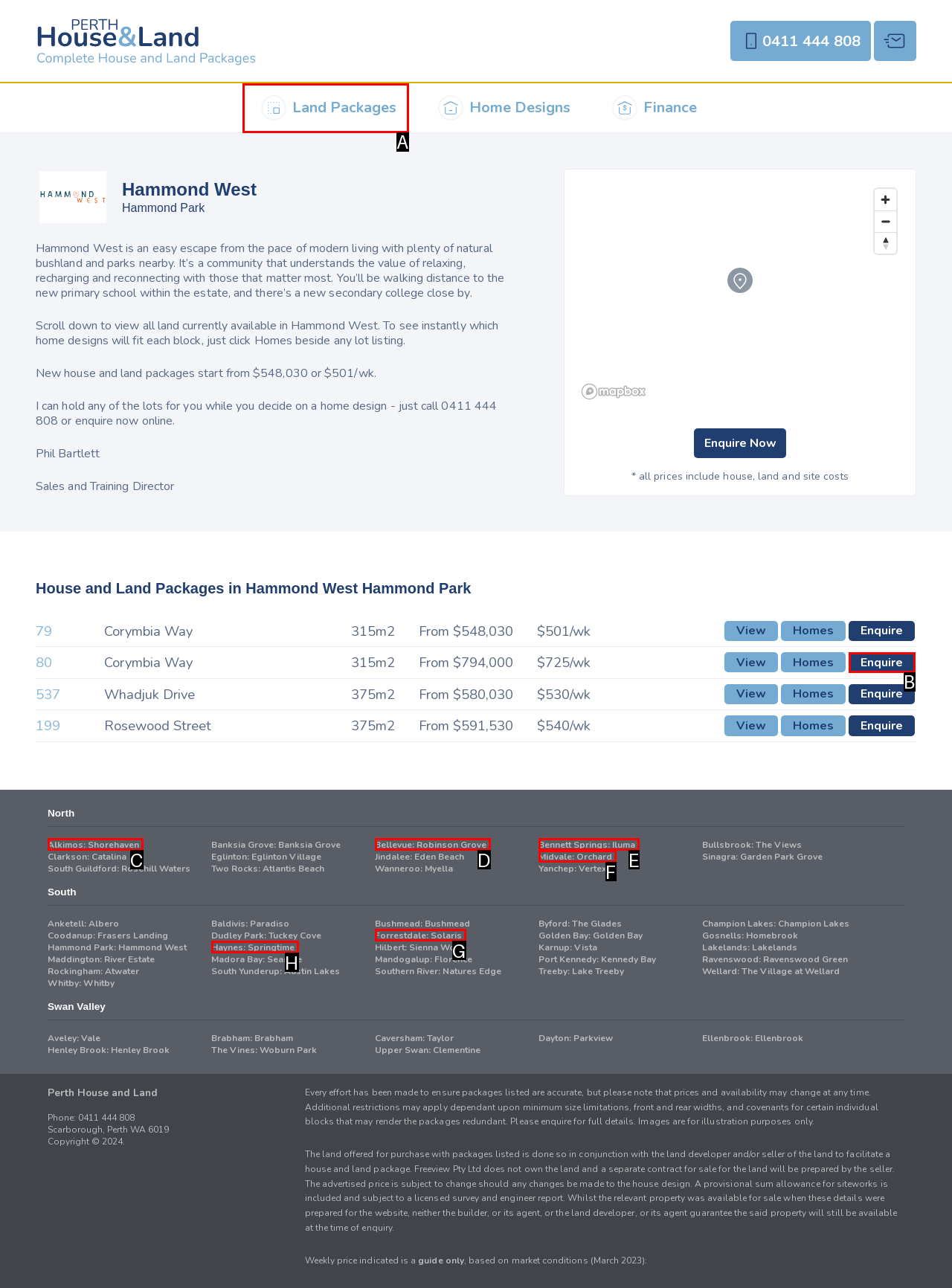Indicate which lettered UI element to click to fulfill the following task: Explore land packages
Provide the letter of the correct option.

A